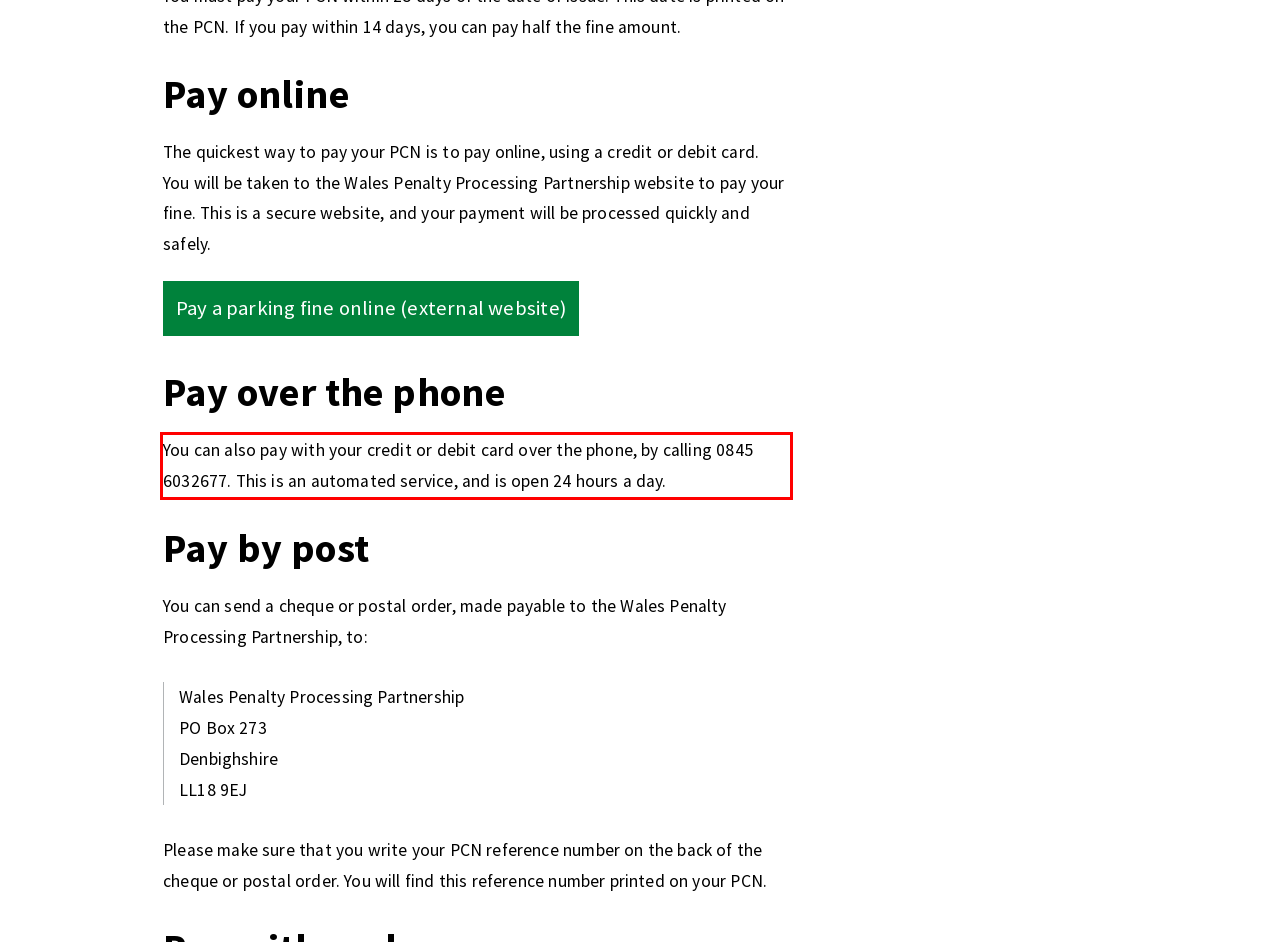Given the screenshot of the webpage, identify the red bounding box, and recognize the text content inside that red bounding box.

You can also pay with your credit or debit card over the phone, by calling 0845 6032677. This is an automated service, and is open 24 hours a day.